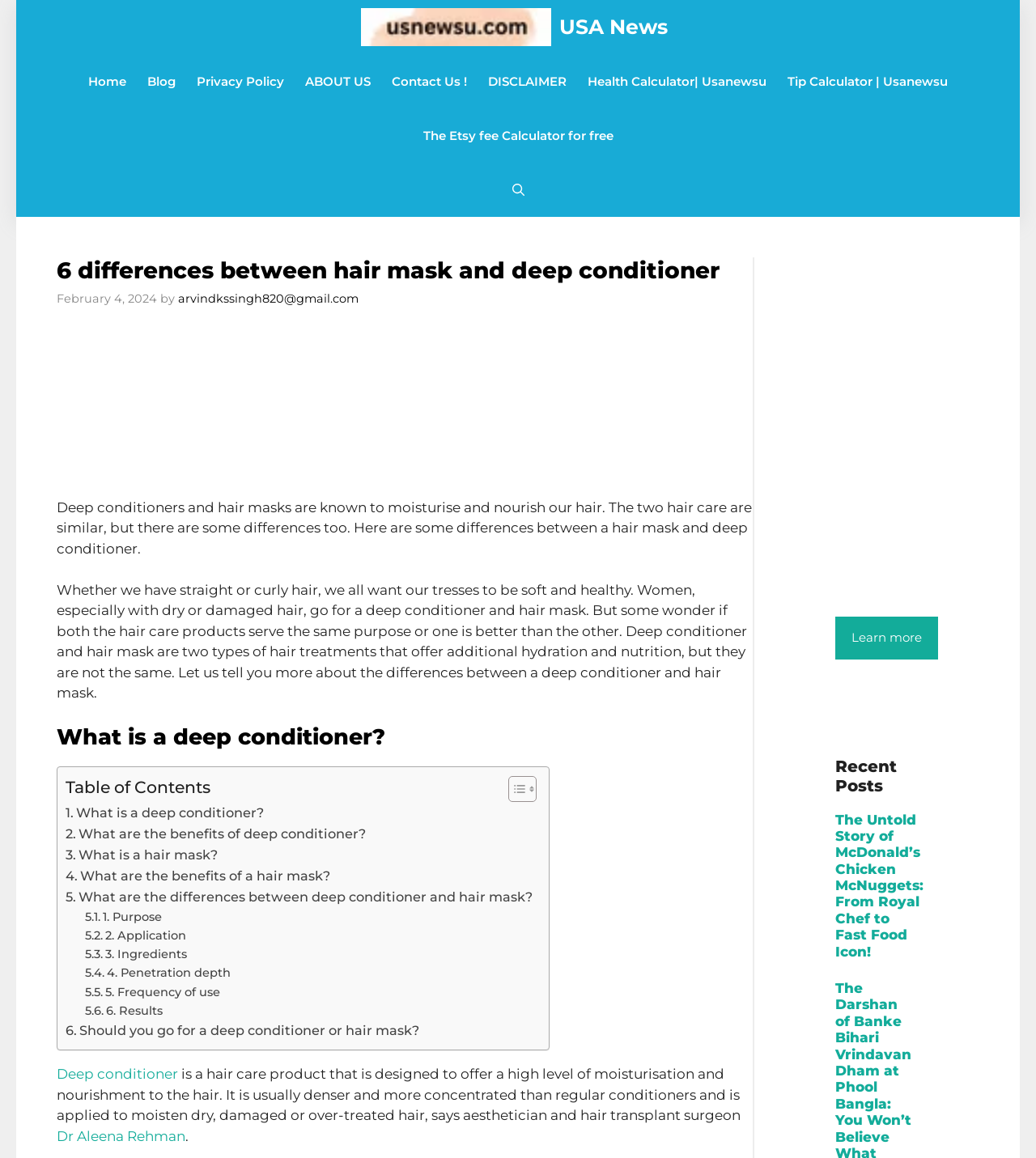Please determine the heading text of this webpage.

6 differences between hair mask and deep conditioner